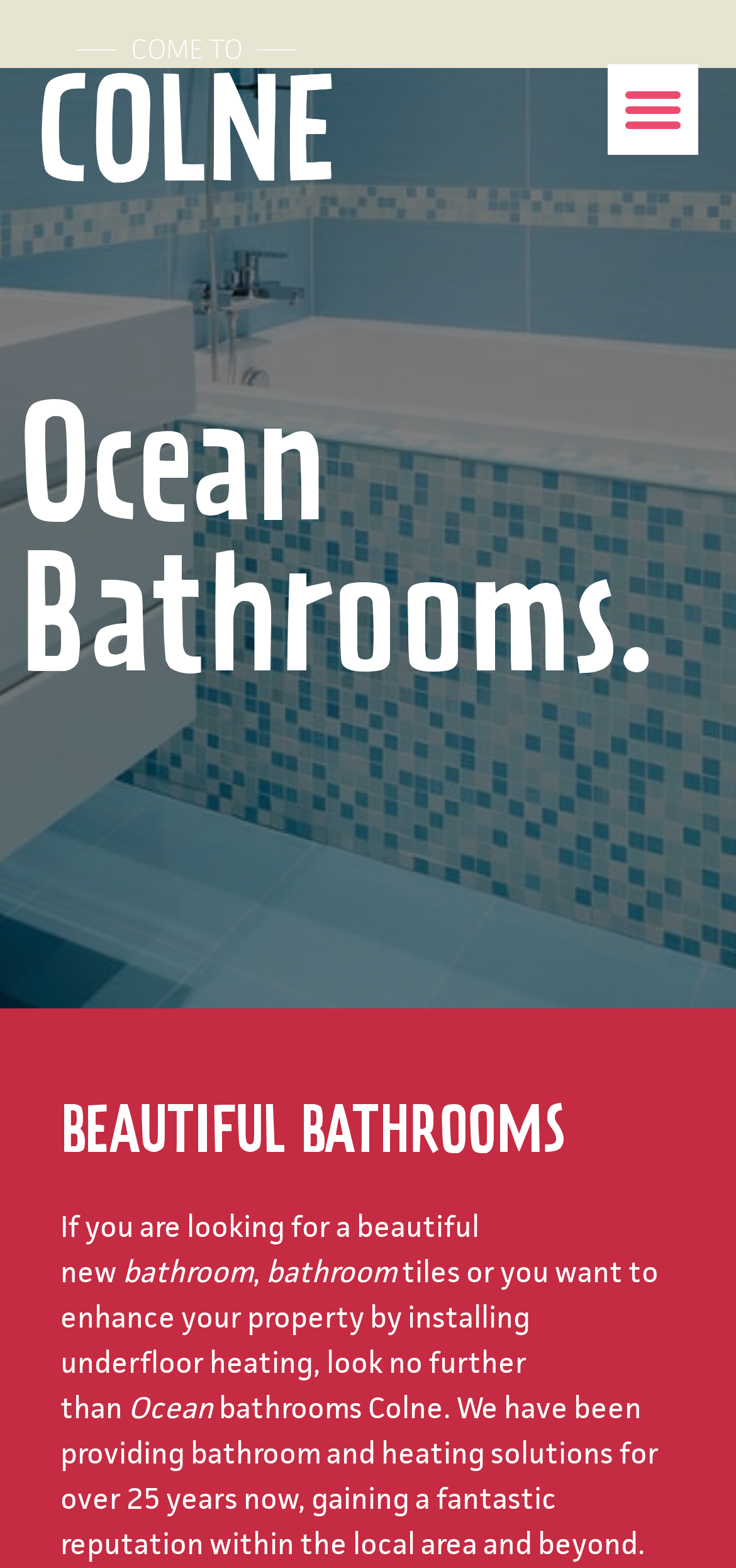What is the purpose of the 'Menu Toggle' button?
Look at the image and respond with a one-word or short-phrase answer.

To show/hide menu